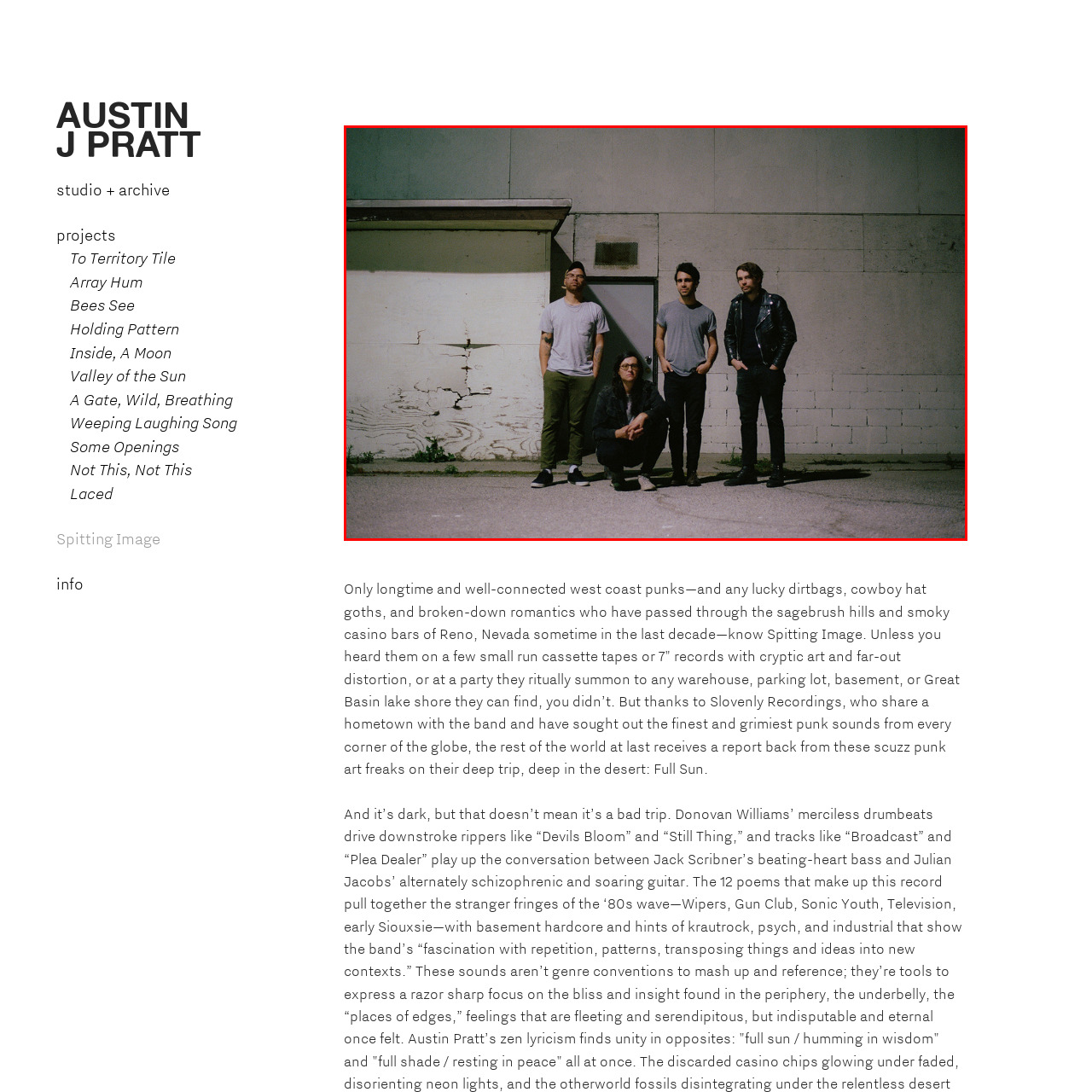Describe in detail what you see in the image highlighted by the red border.

The image captures a band known as Spitting Image, featuring four members posing against a backdrop of a muted, industrial setting. The scene is illuminated by ambient lighting, emphasizing the relaxed yet edgy atmosphere. Each musician exhibits a distinct style—two are dressed casually in t-shirts and pants, while another member showcases a classic leather jacket, contributing to their punk aesthetic. The member in the foreground sits crouched, adding a sense of camaraderie and rebellion to the composition. This evocative visual underlines their roots in the punk scene of Reno, Nevada, reflecting a gritty authenticity that resonates with their music's spirit, described as a blend of scuzzy punk and a deep desert vibe. The overall mood suggests an invitation into their world, full of underground shows and raw artistry.